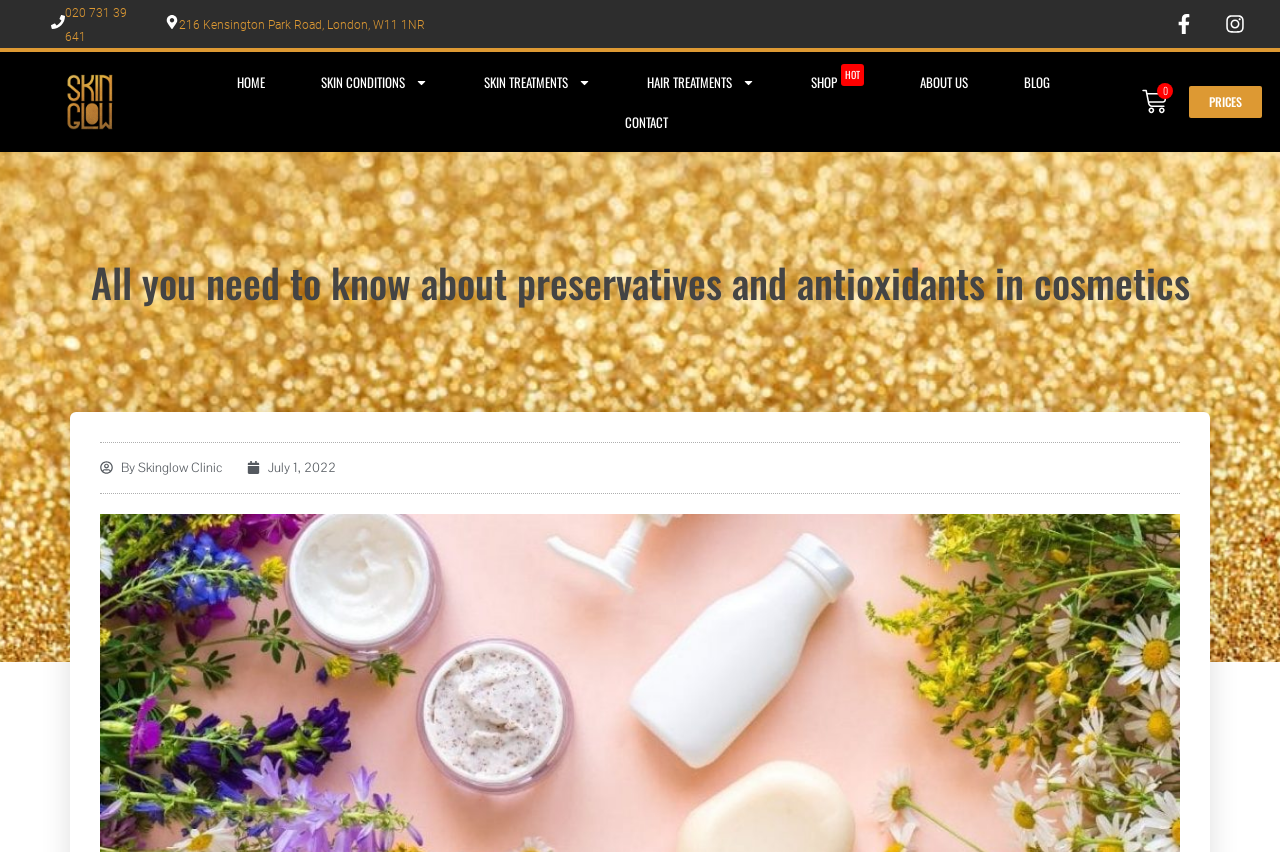Find the bounding box of the UI element described as: "By Skinglow Clinic". The bounding box coordinates should be given as four float values between 0 and 1, i.e., [left, top, right, bottom].

[0.078, 0.538, 0.173, 0.56]